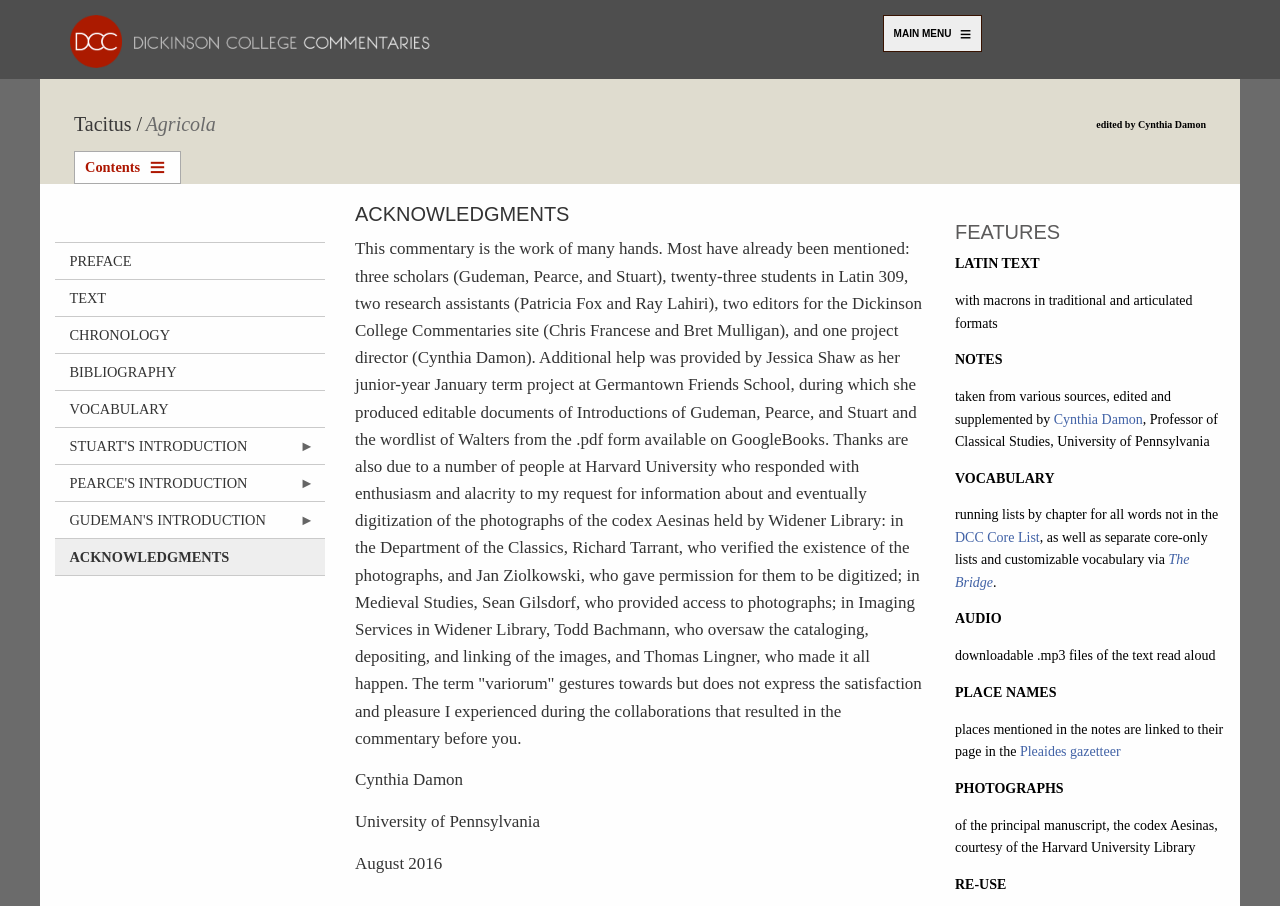Please locate the bounding box coordinates of the element's region that needs to be clicked to follow the instruction: "View the 'FEATURES' section". The bounding box coordinates should be provided as four float numbers between 0 and 1, i.e., [left, top, right, bottom].

[0.746, 0.245, 0.957, 0.269]